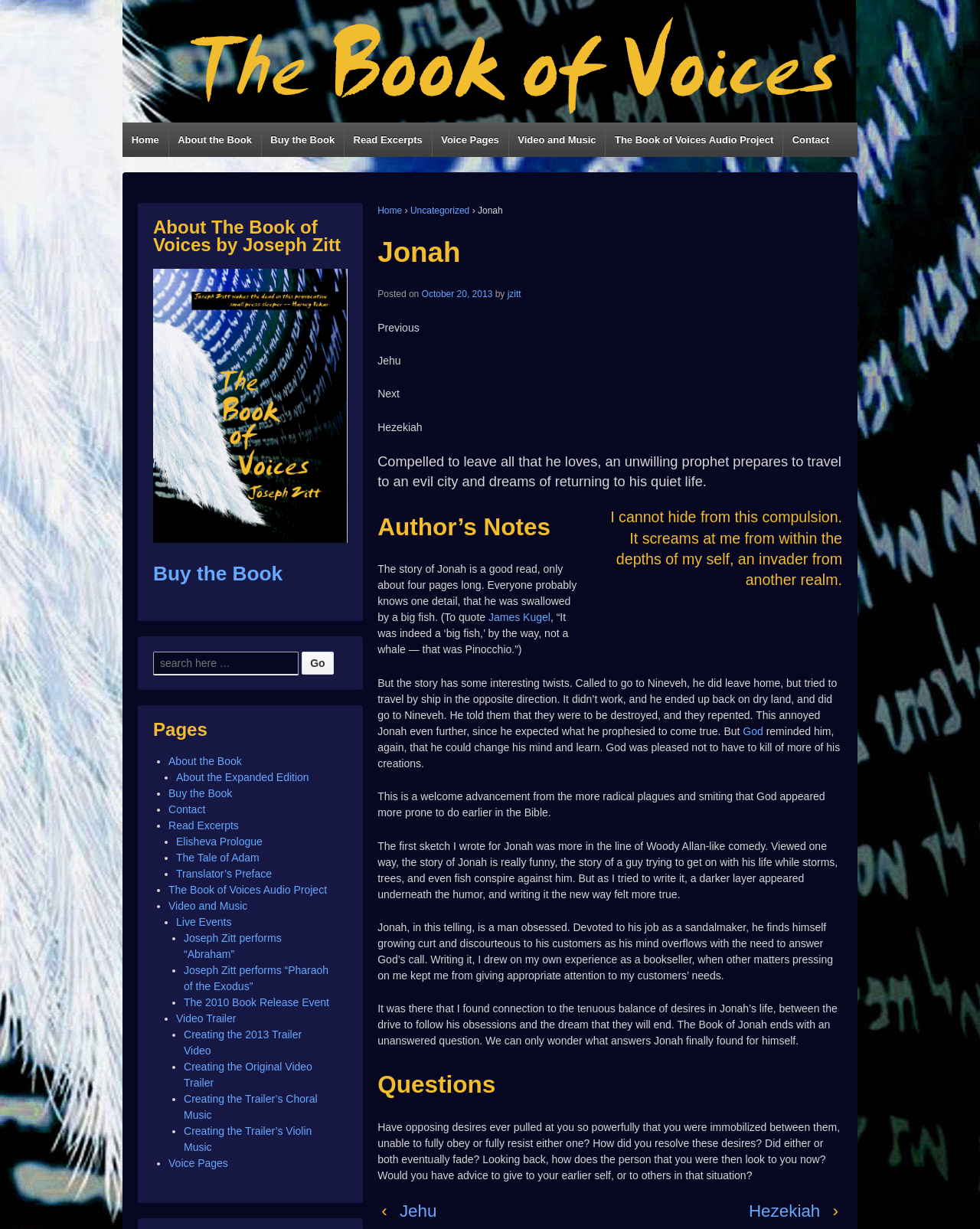Identify the bounding box for the UI element that is described as follows: "parent_node: Buy the Book".

[0.156, 0.324, 0.354, 0.334]